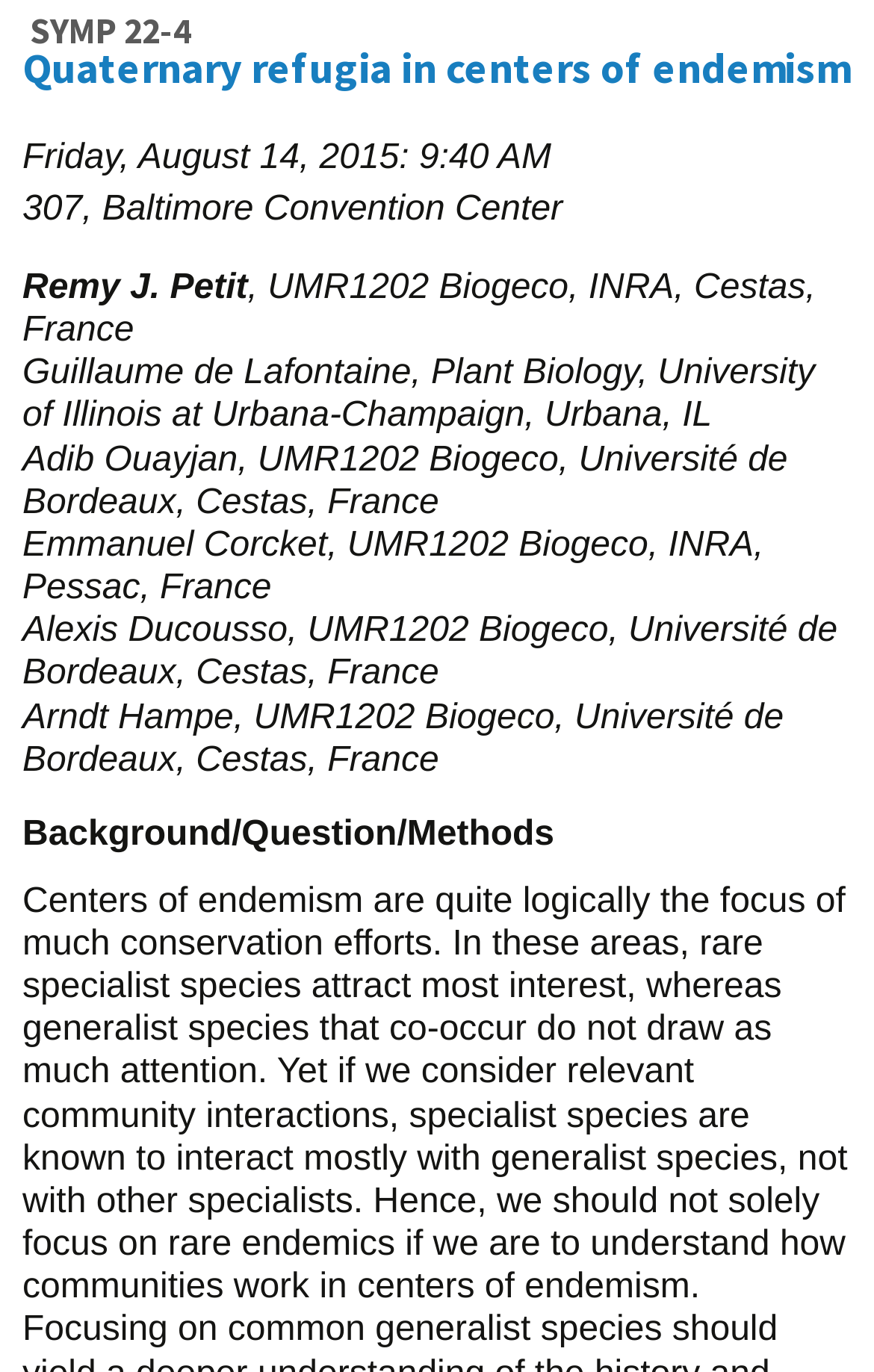Please provide a short answer using a single word or phrase for the question:
How many authors are listed?

6